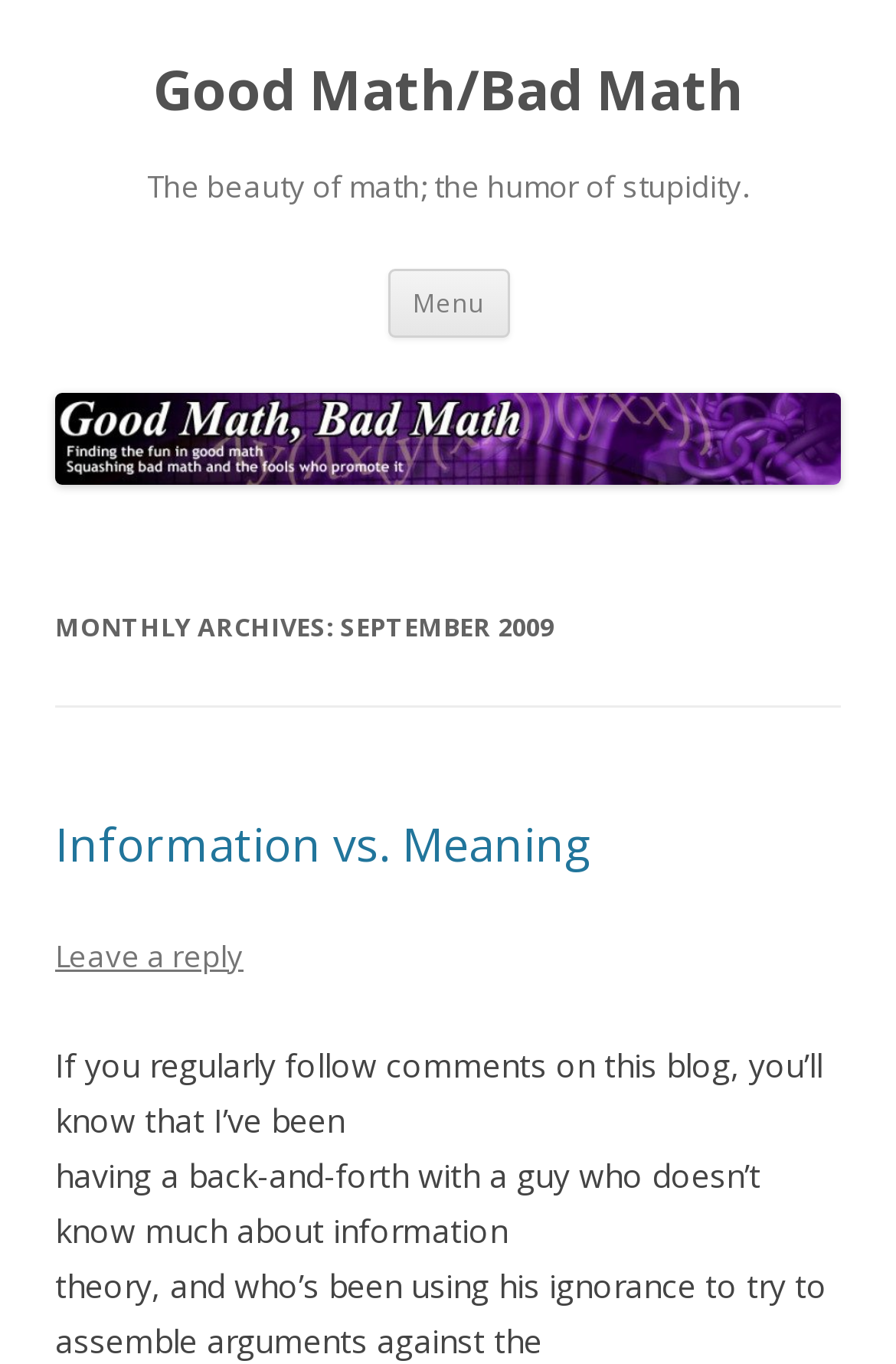Respond with a single word or phrase to the following question:
What is the purpose of the 'Skip to content' link?

To skip navigation